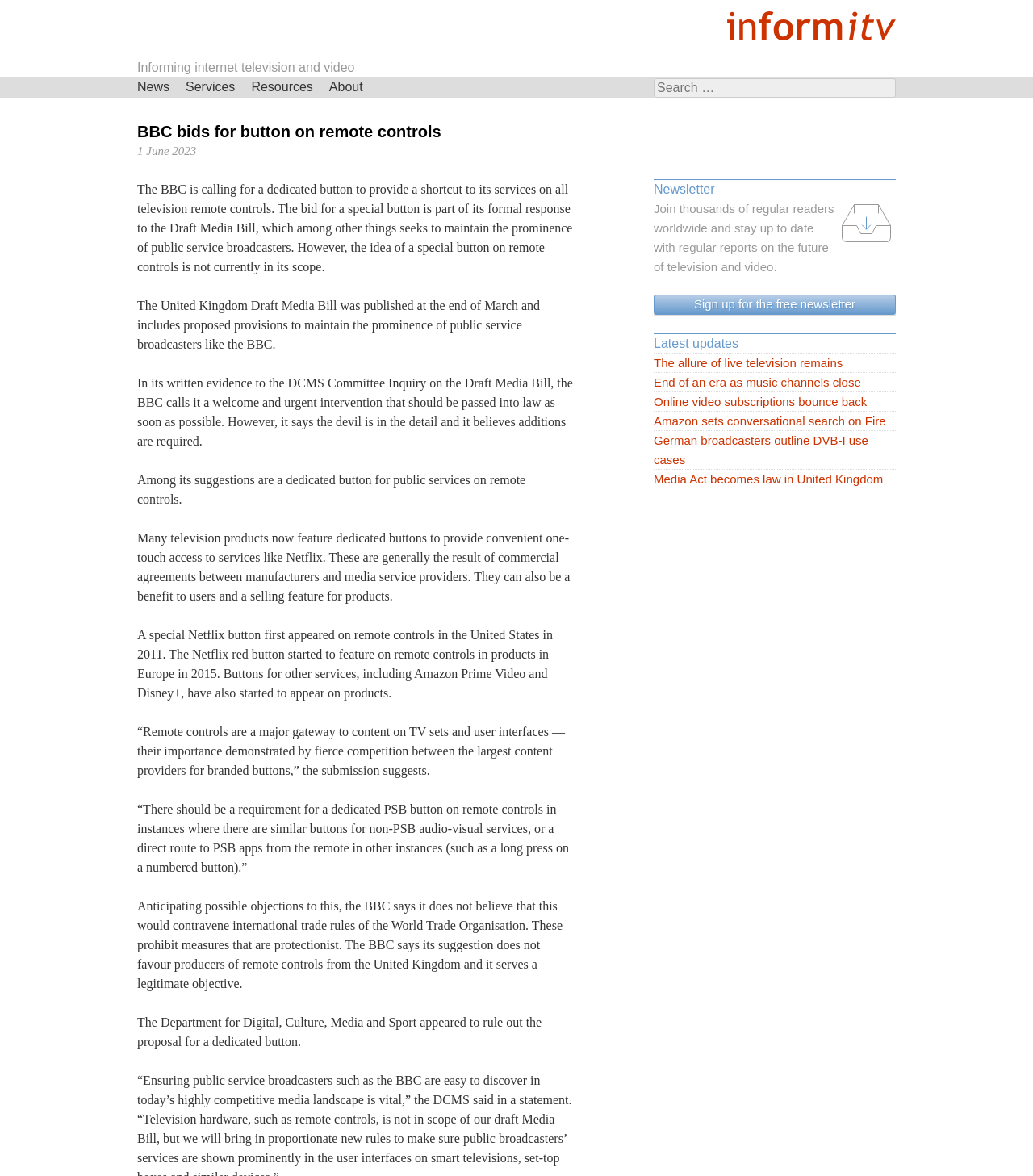What is the topic of the article?
Please provide a detailed and thorough answer to the question.

The article discusses the BBC's bid for a dedicated button on remote controls, and its implications for public service broadcasters and the television industry.